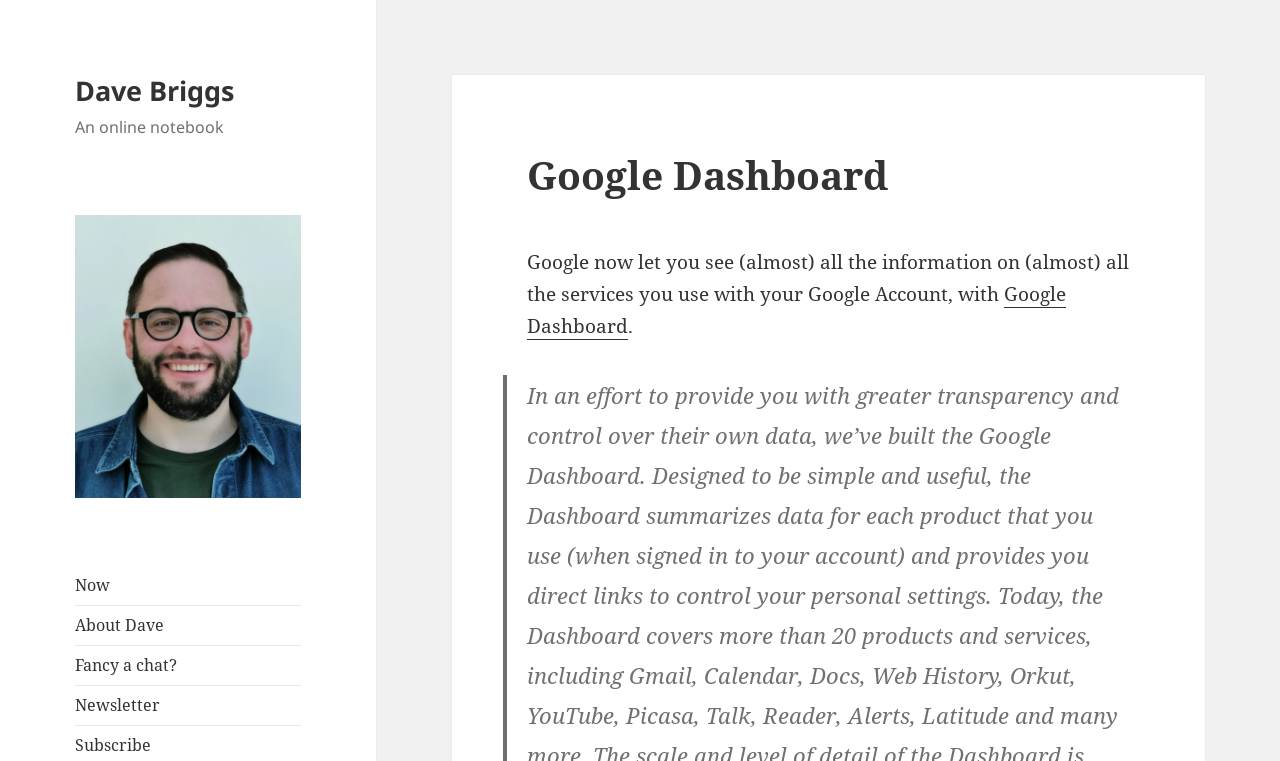What is the name of the author?
Look at the screenshot and provide an in-depth answer.

The name of the author can be found in the top-left corner of the webpage, where it says 'Dave Briggs' in a link format.